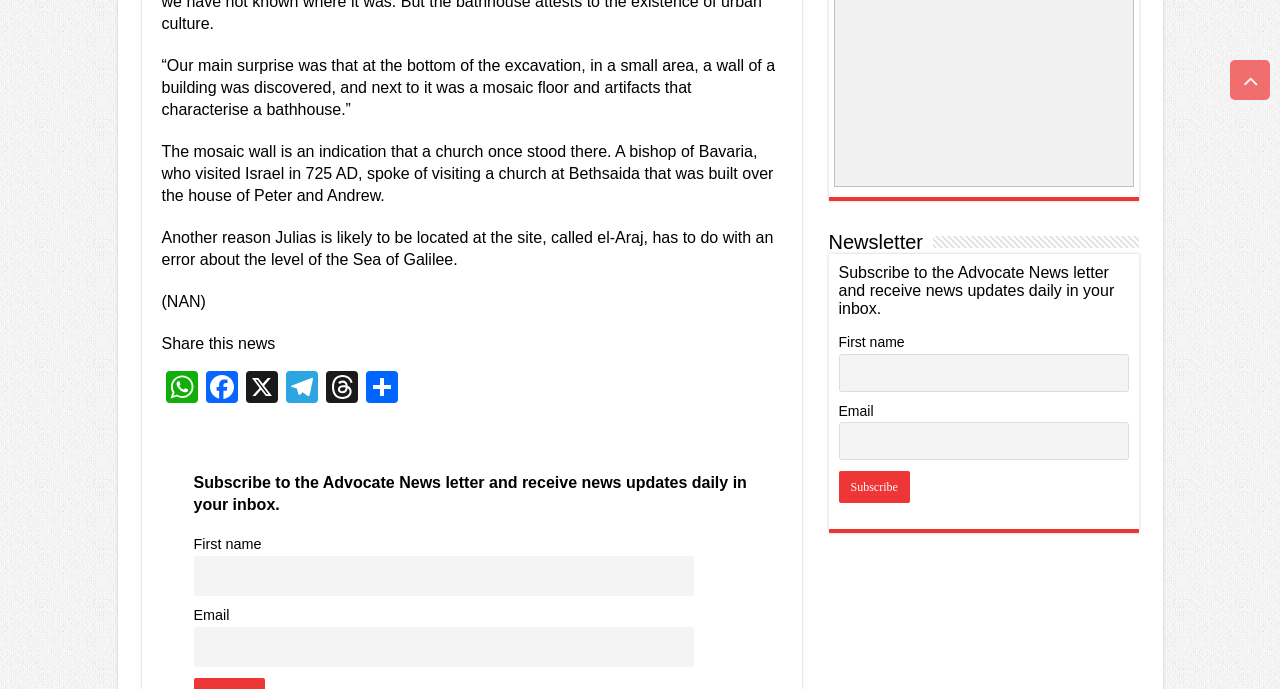Specify the bounding box coordinates of the area to click in order to follow the given instruction: "Share this news on WhatsApp."

[0.126, 0.538, 0.157, 0.592]